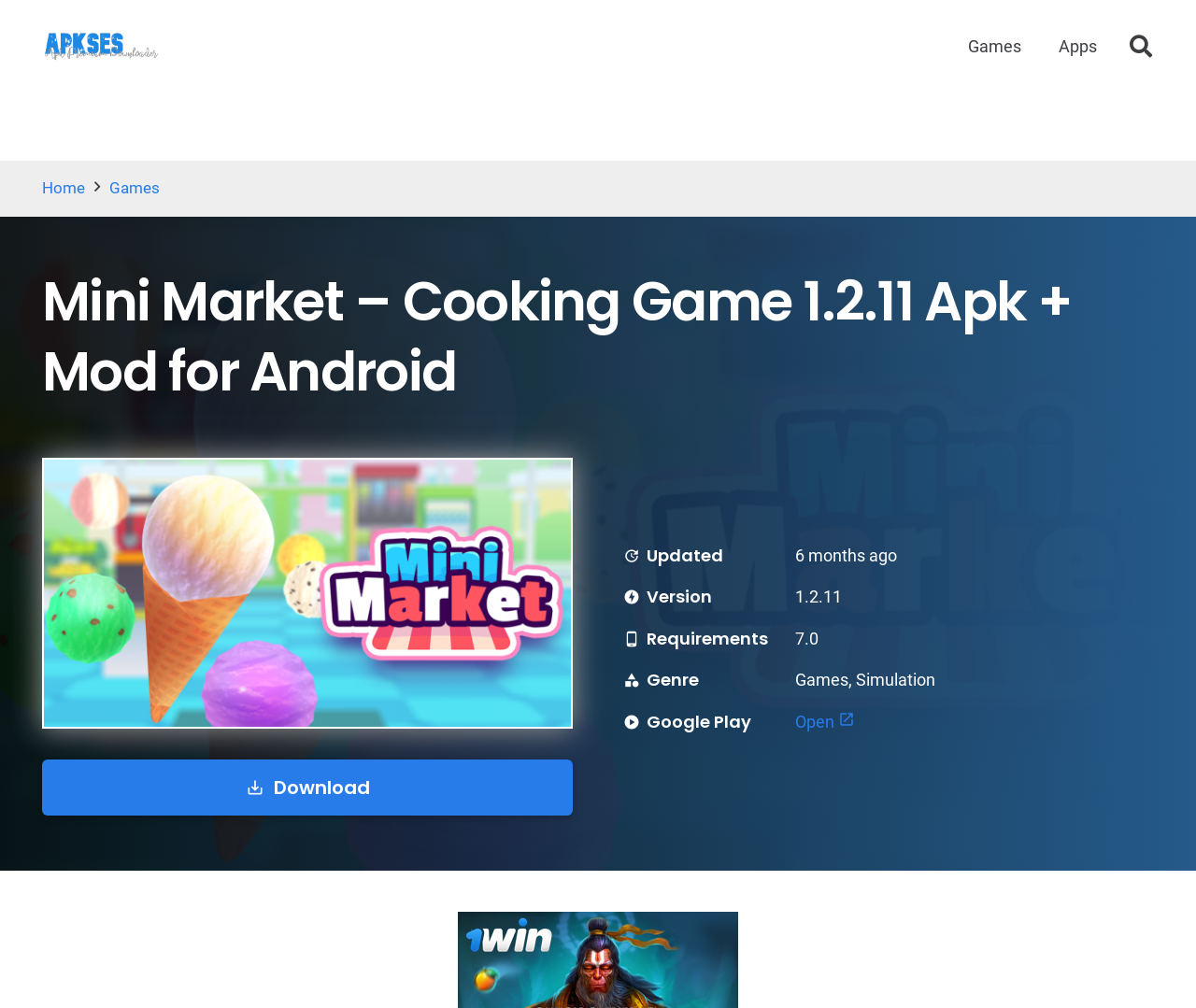Please answer the following question using a single word or phrase: What is the name of the game?

Mini Market